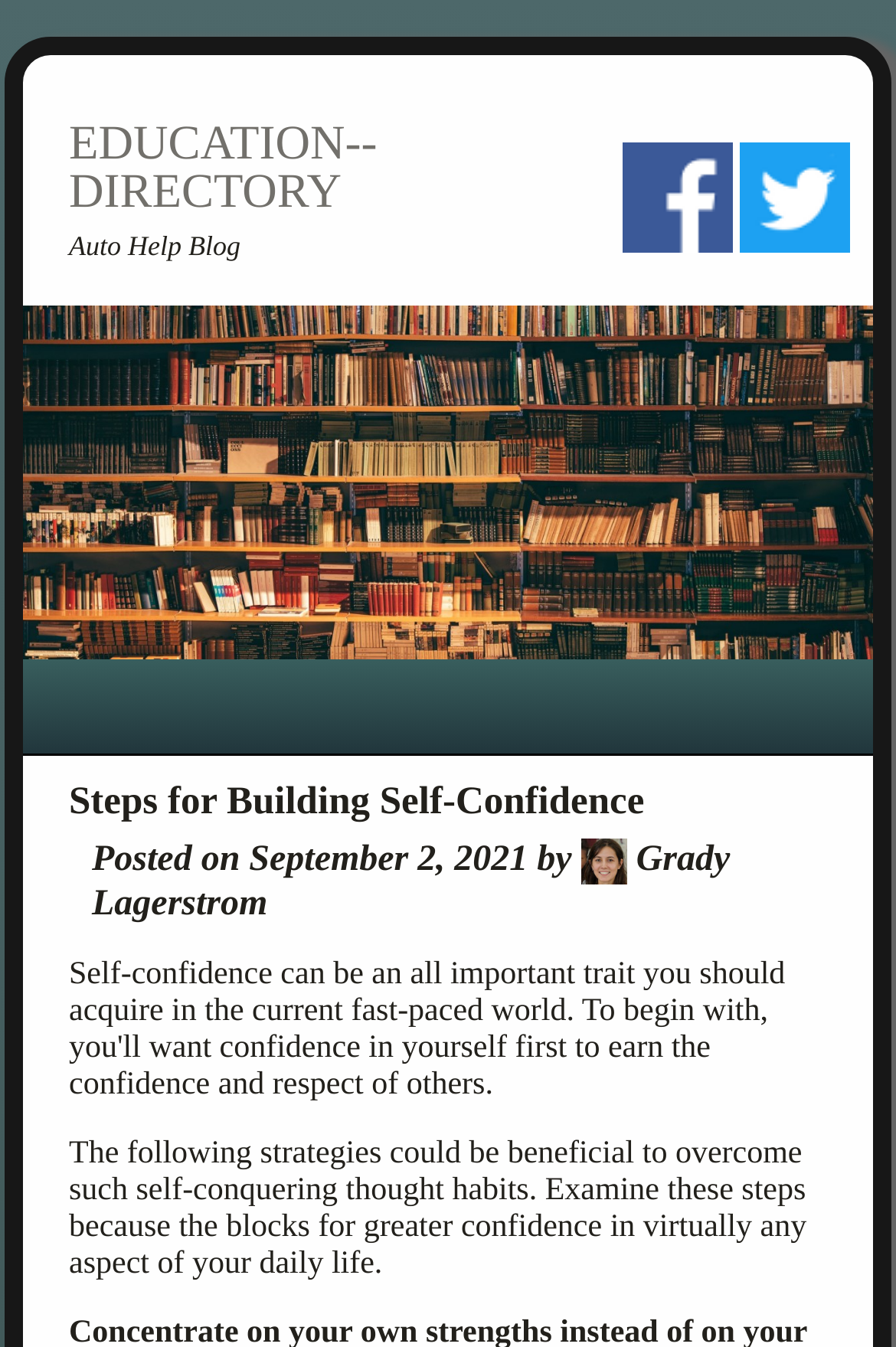What social media platforms are available?
Please give a detailed answer to the question using the information shown in the image.

The social media platforms available can be found at the top of the webpage, where there are images of Facebook and Twitter logos, indicating that the website has a presence on these platforms.